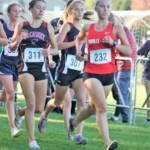Answer the question using only one word or a concise phrase: What is the setting of the cross-country race?

Green field with trees